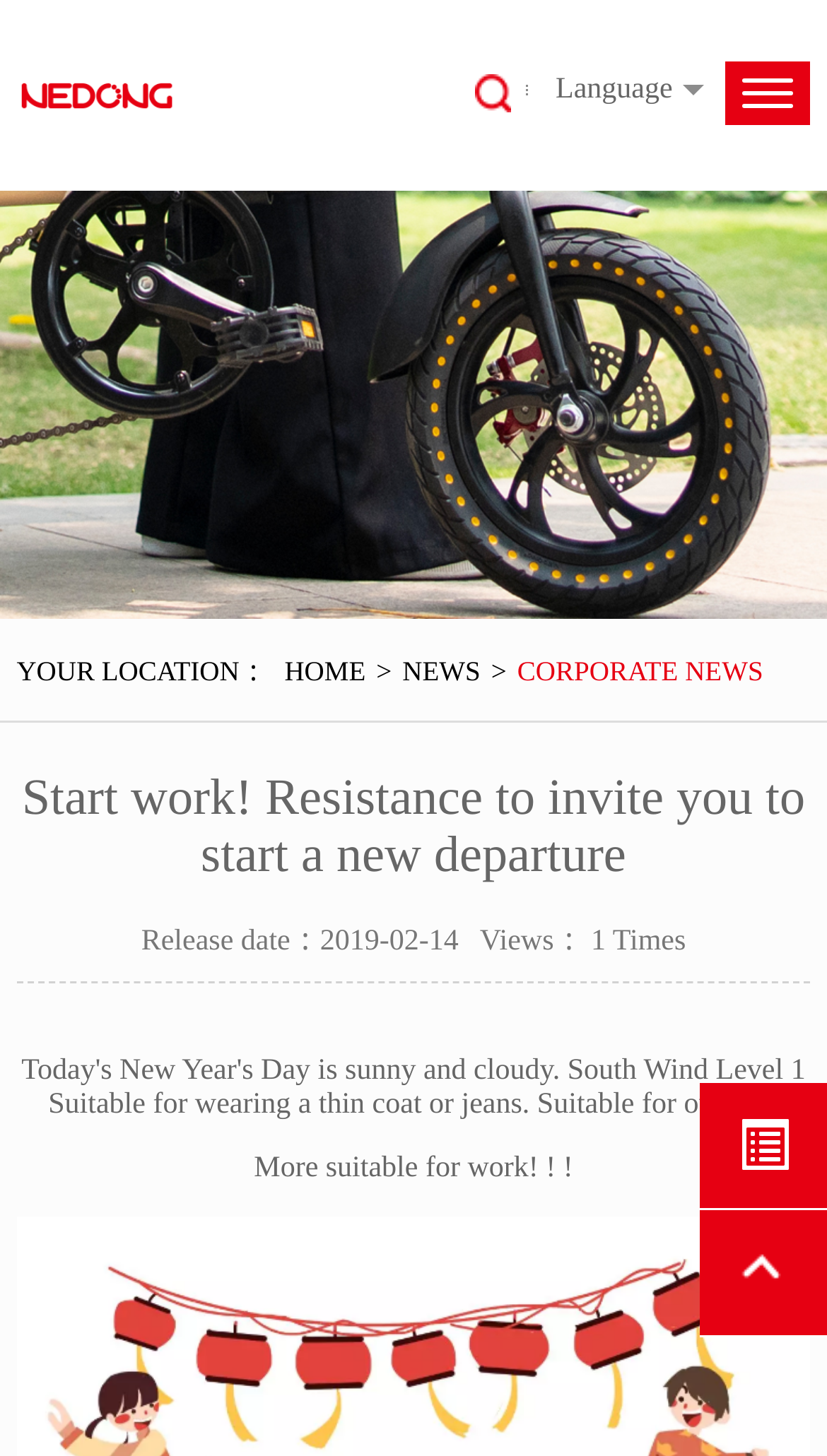Based on the element description: "title="Back to top"", identify the bounding box coordinates for this UI element. The coordinates must be four float numbers between 0 and 1, listed as [left, top, right, bottom].

[0.846, 0.831, 1.0, 0.918]